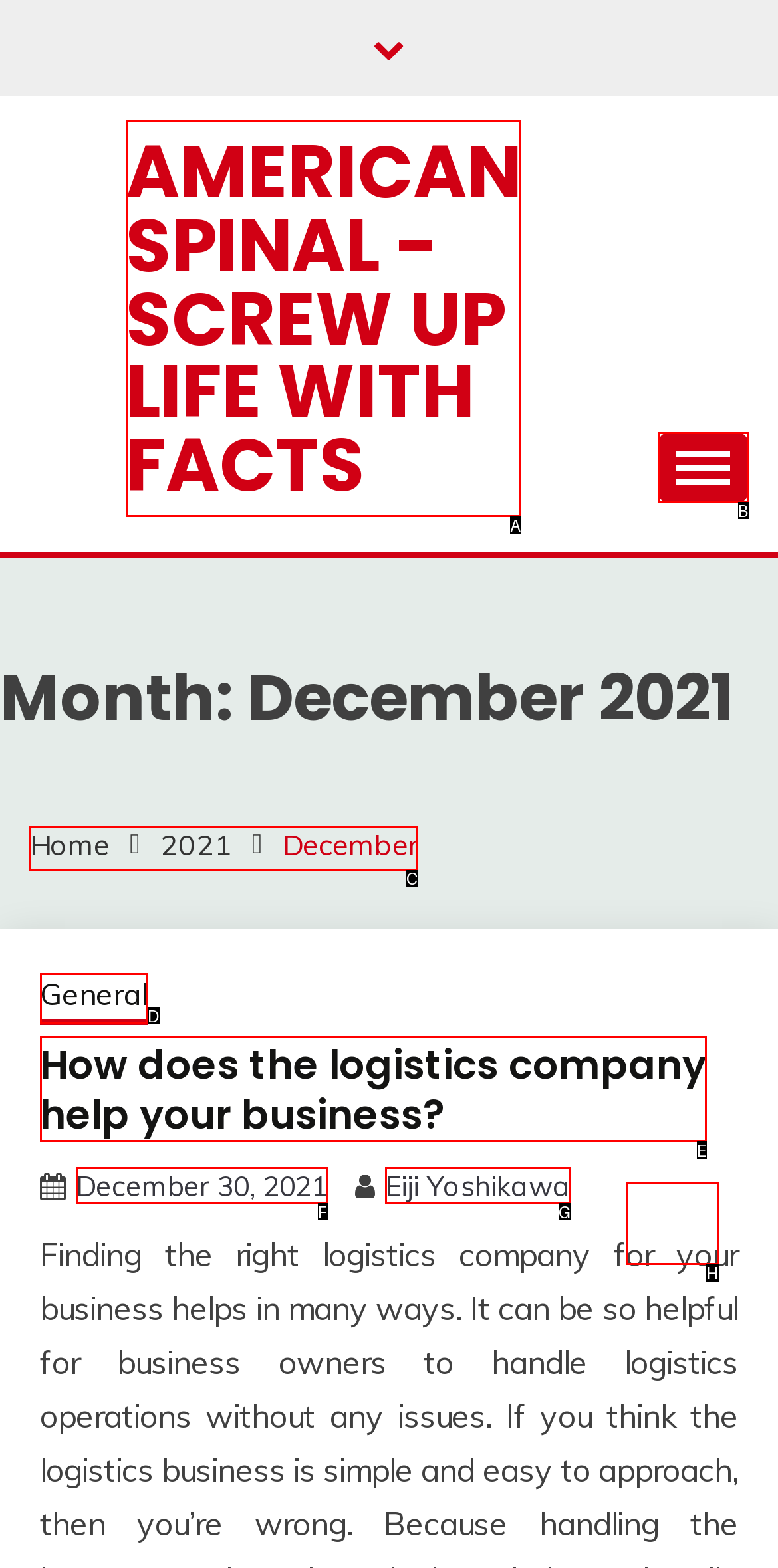From the given options, indicate the letter that corresponds to the action needed to complete this task: Click the breadcrumbs navigation. Respond with only the letter.

C